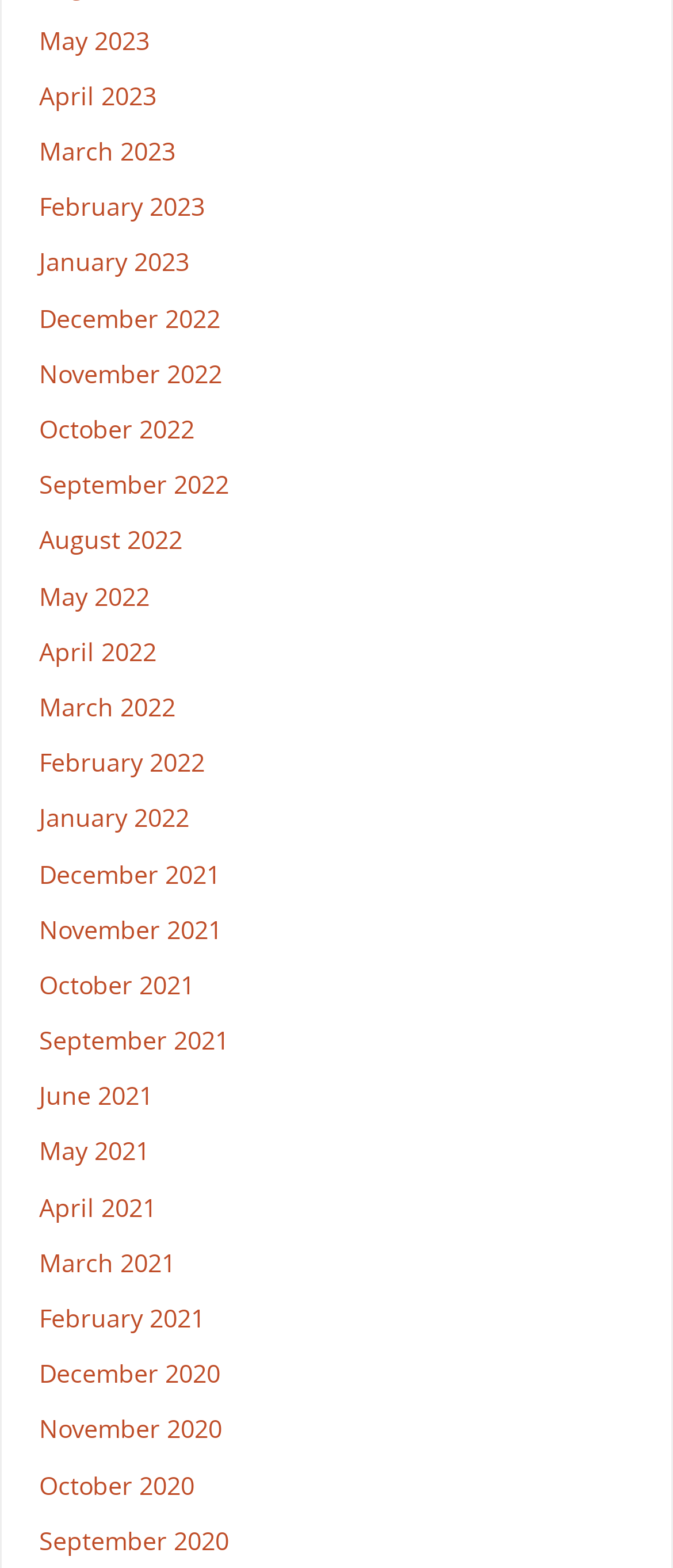Find the bounding box coordinates for the area that should be clicked to accomplish the instruction: "Go to April 2022".

[0.058, 0.405, 0.233, 0.426]